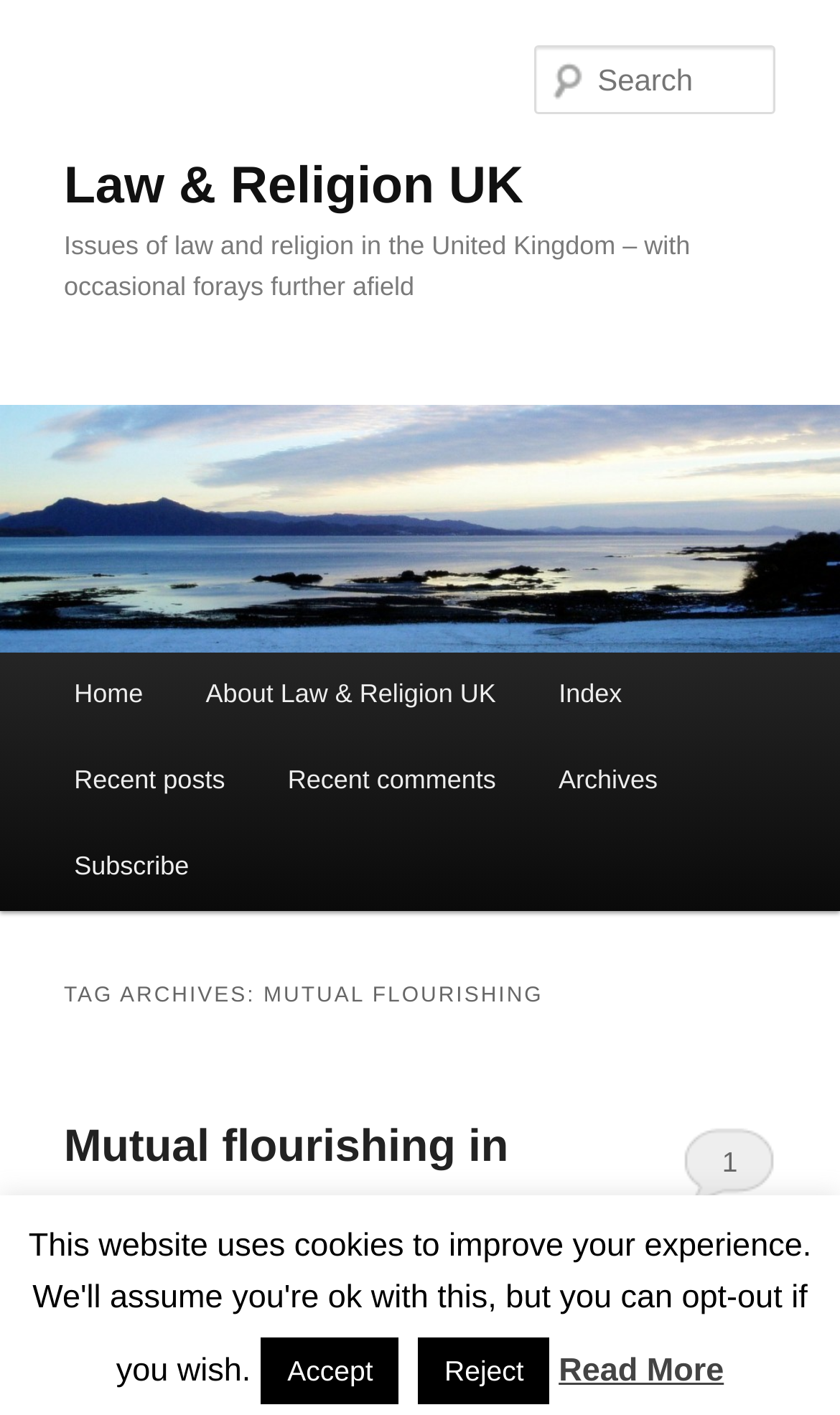Locate the bounding box coordinates for the element described below: "parent_node: Search name="s" placeholder="Search"". The coordinates must be four float values between 0 and 1, formatted as [left, top, right, bottom].

[0.637, 0.032, 0.924, 0.081]